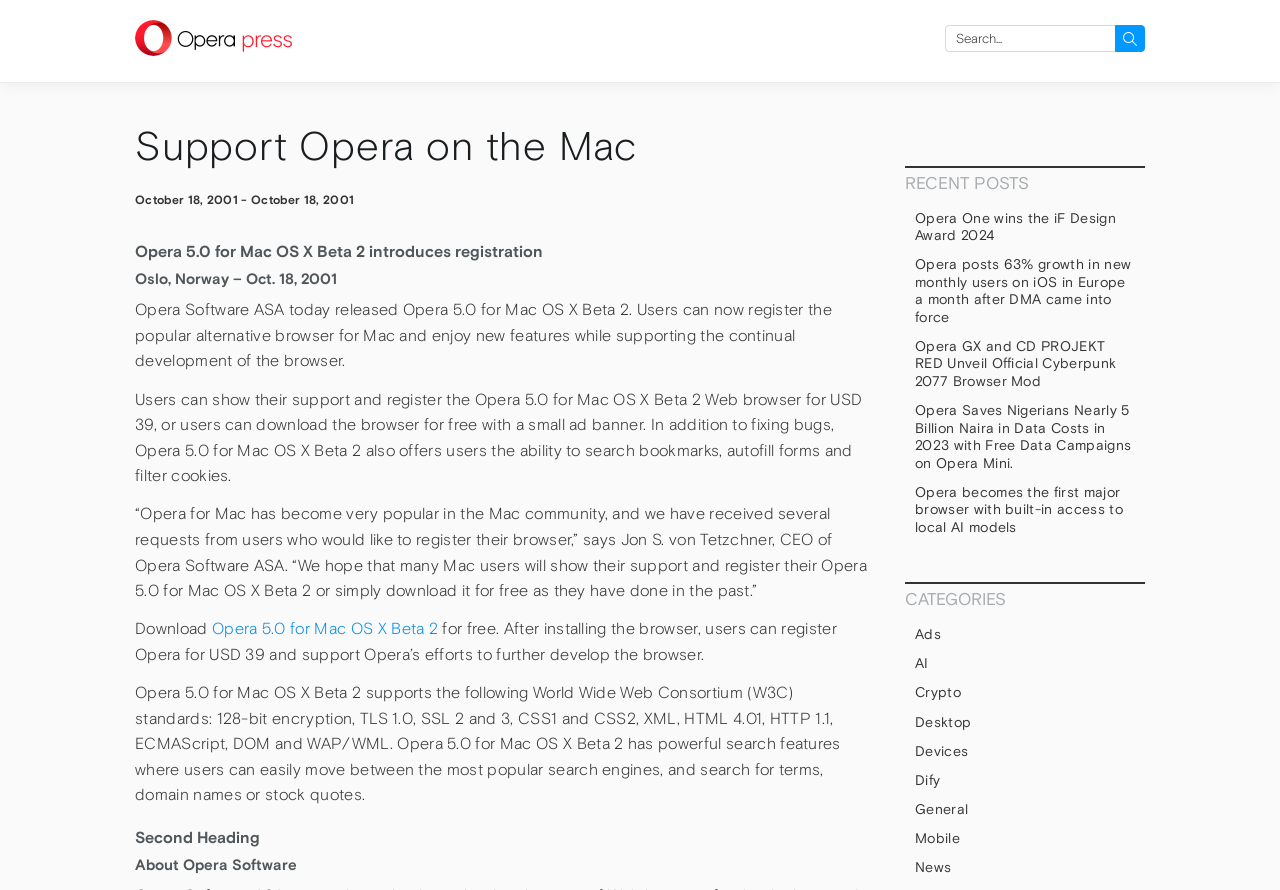Kindly determine the bounding box coordinates for the clickable area to achieve the given instruction: "Search for something".

[0.738, 0.028, 0.895, 0.058]